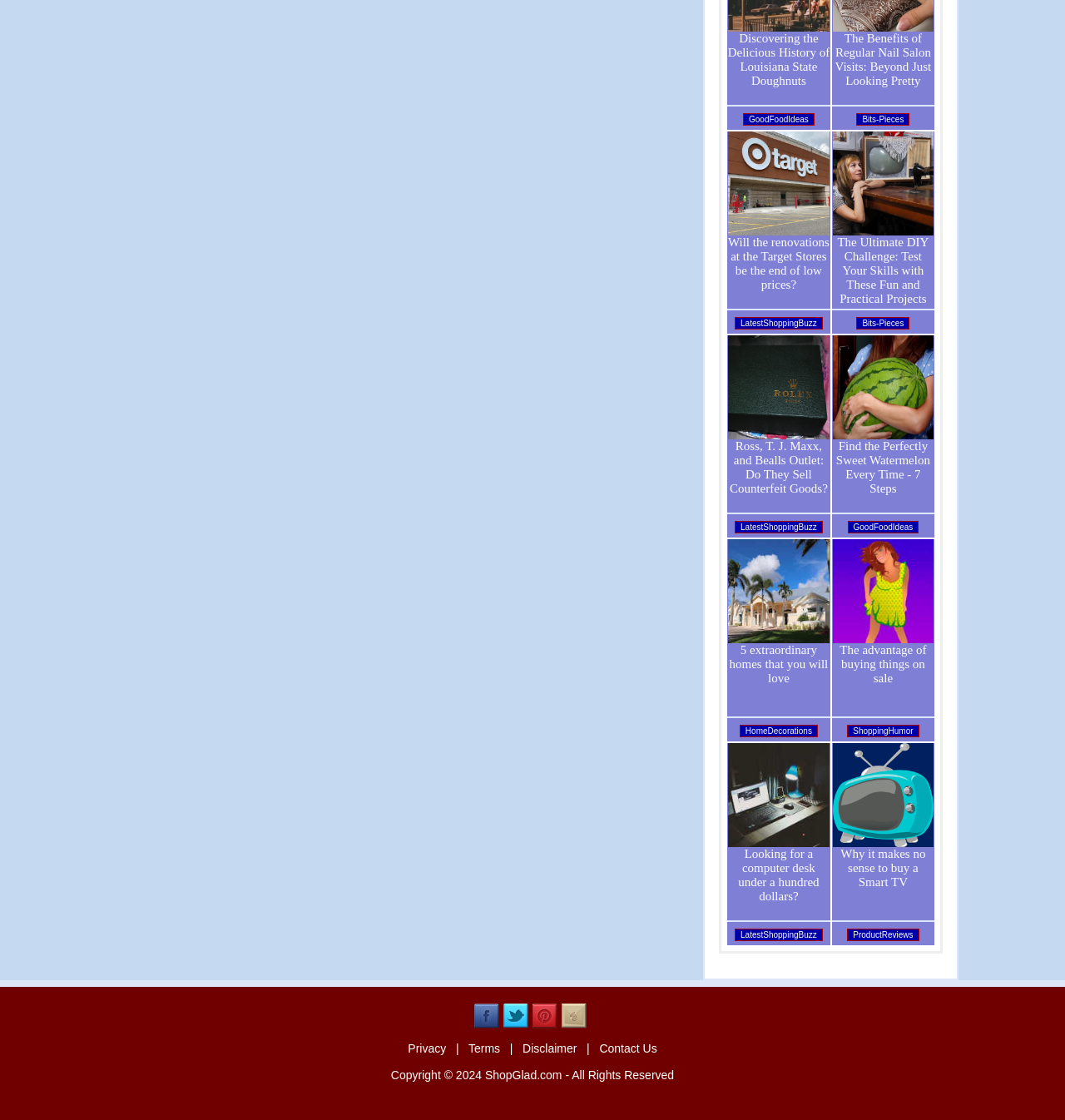Please identify the bounding box coordinates of the element that needs to be clicked to perform the following instruction: "Click on the link to discover the delicious history of Louisiana state doughnuts".

[0.684, 0.018, 0.779, 0.031]